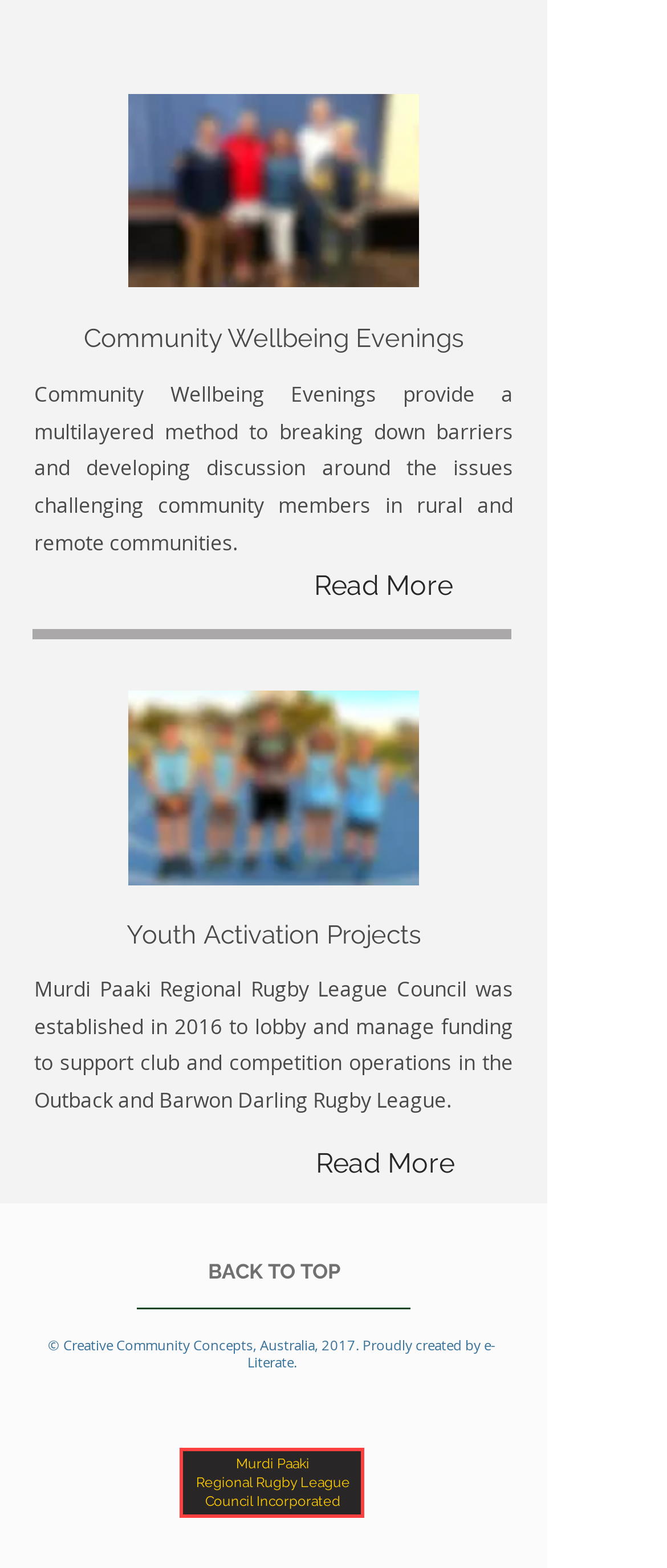What is the name of the council established in 2016?
Refer to the image and give a detailed answer to the question.

Based on the StaticText 'Murdi Paaki Regional Rugby League Council was established in 2016 to lobby and manage funding to support club and competition operations in the Outback and Barwon Darling Rugby League.', I can infer that the council established in 2016 is called Murdi Paaki Regional Rugby League Council.